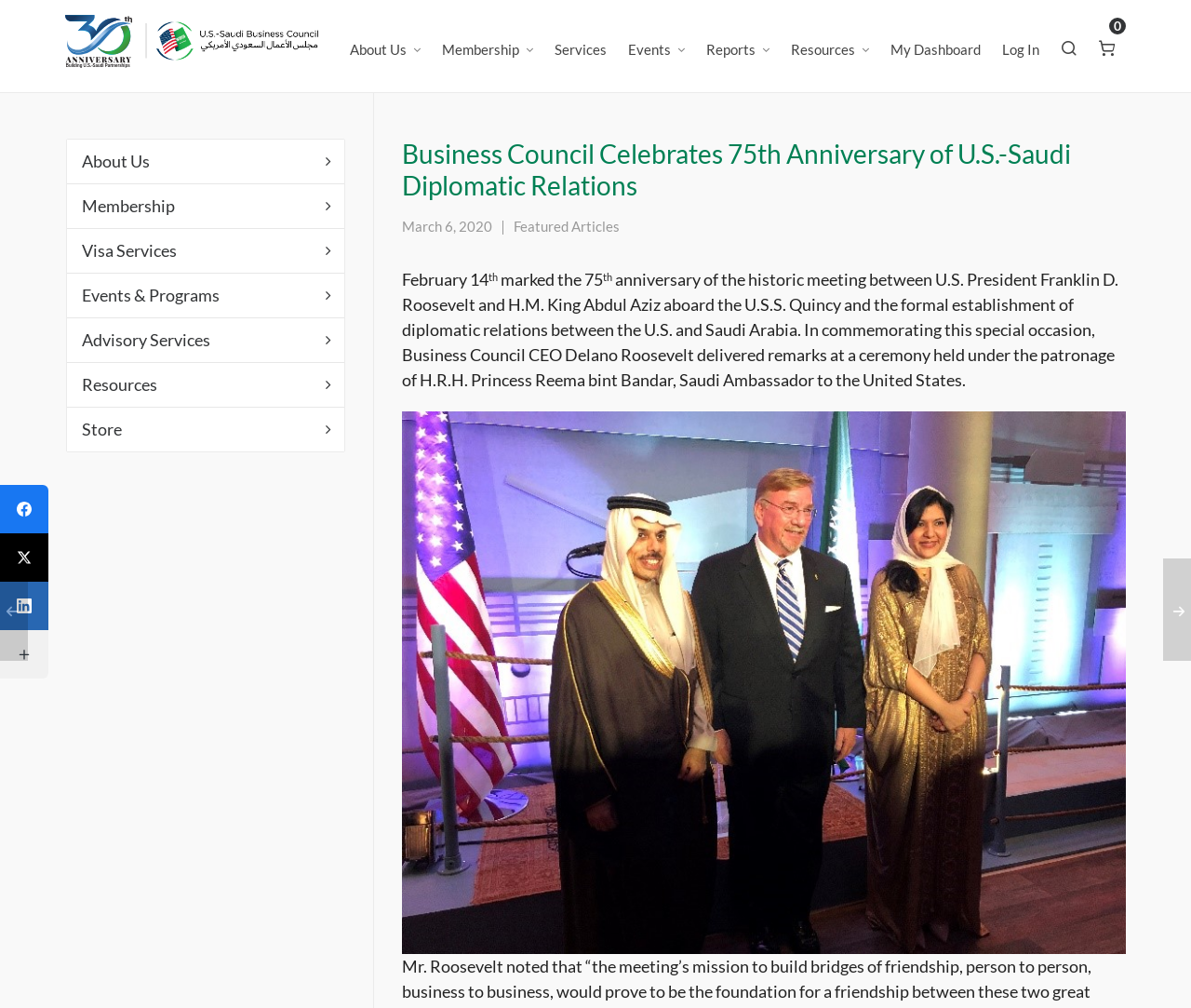Reply to the question with a single word or phrase:
How many social media links are present at the bottom of the page?

4